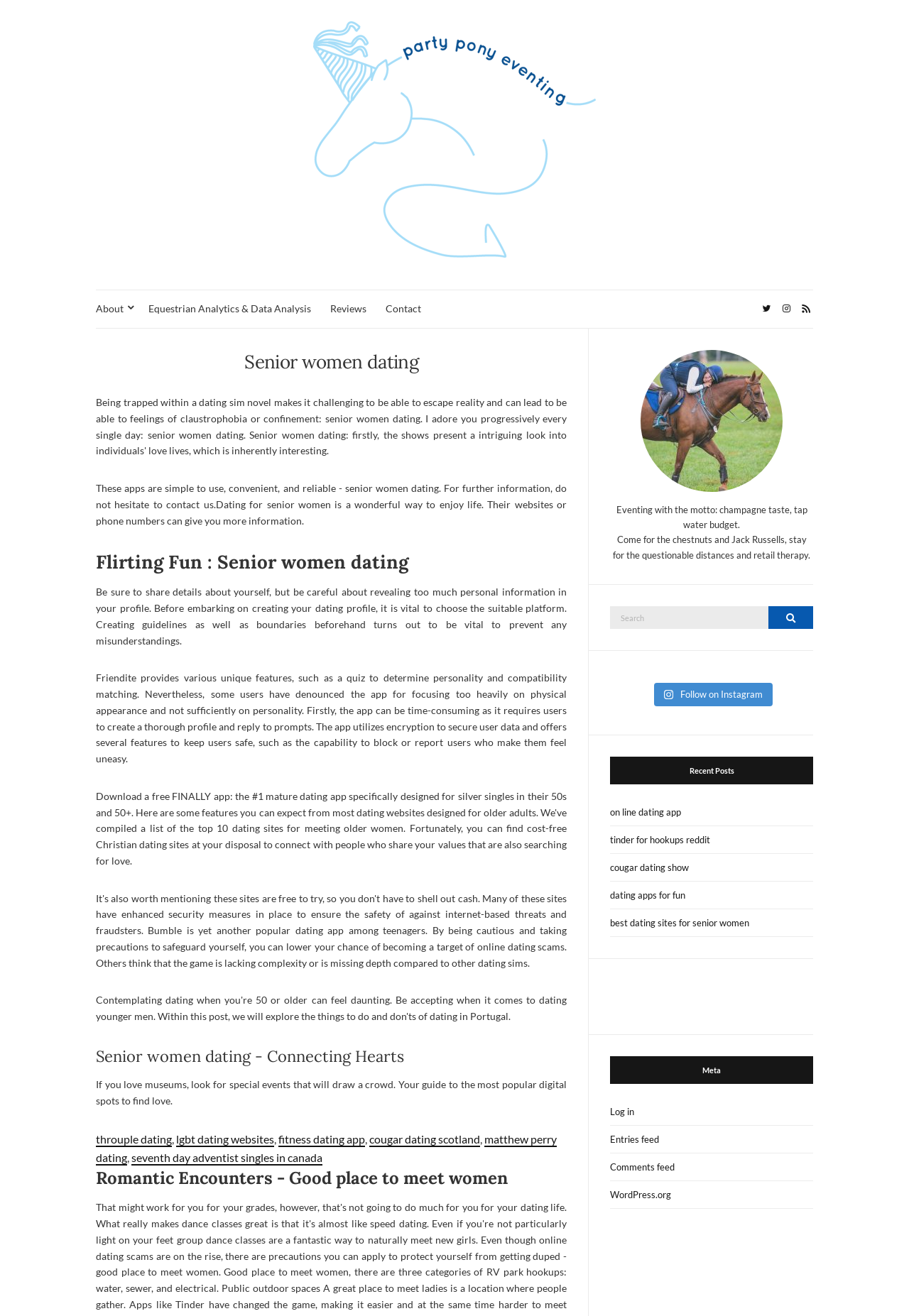Mark the bounding box of the element that matches the following description: "dating apps for fun".

[0.671, 0.67, 0.895, 0.691]